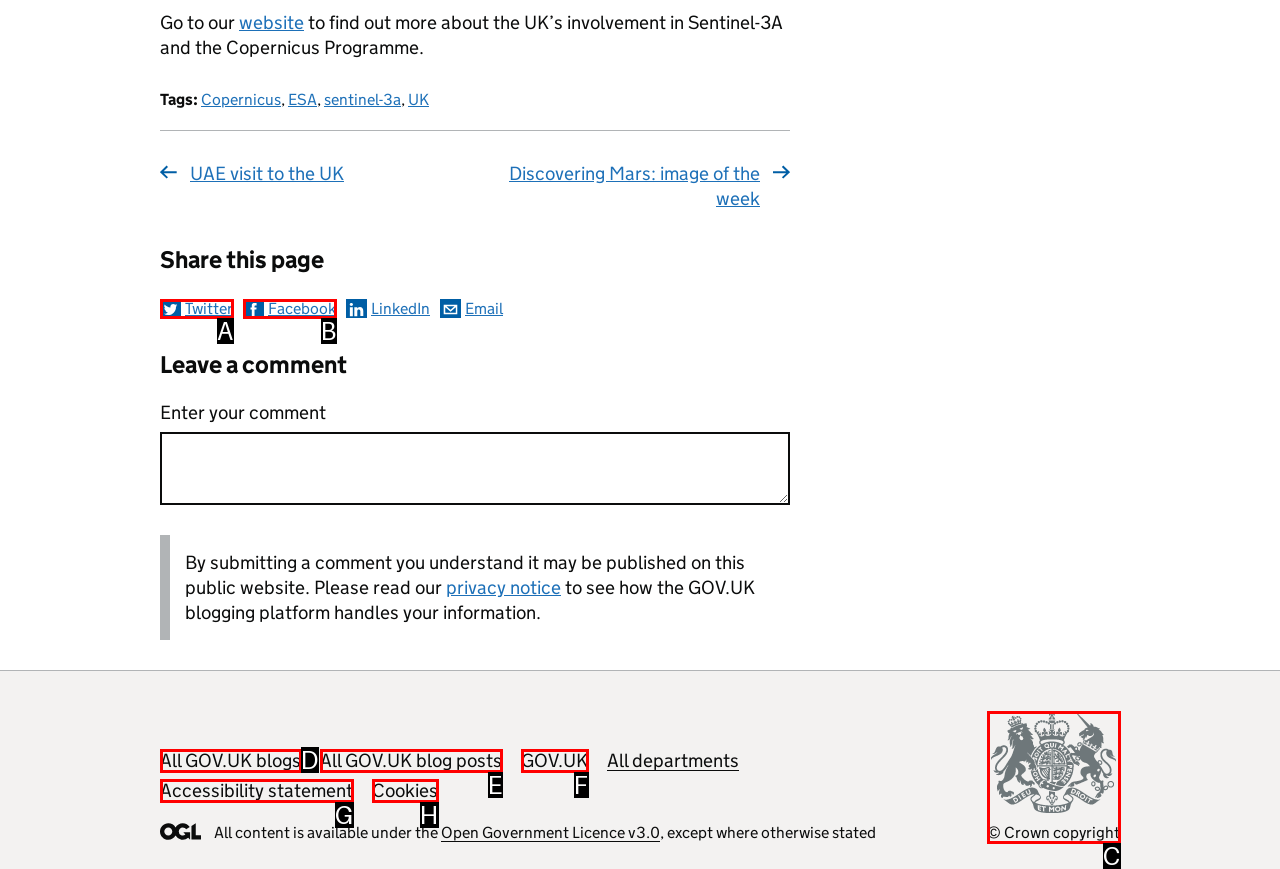Choose the option that matches the following description: © Crown copyright
Answer with the letter of the correct option.

C